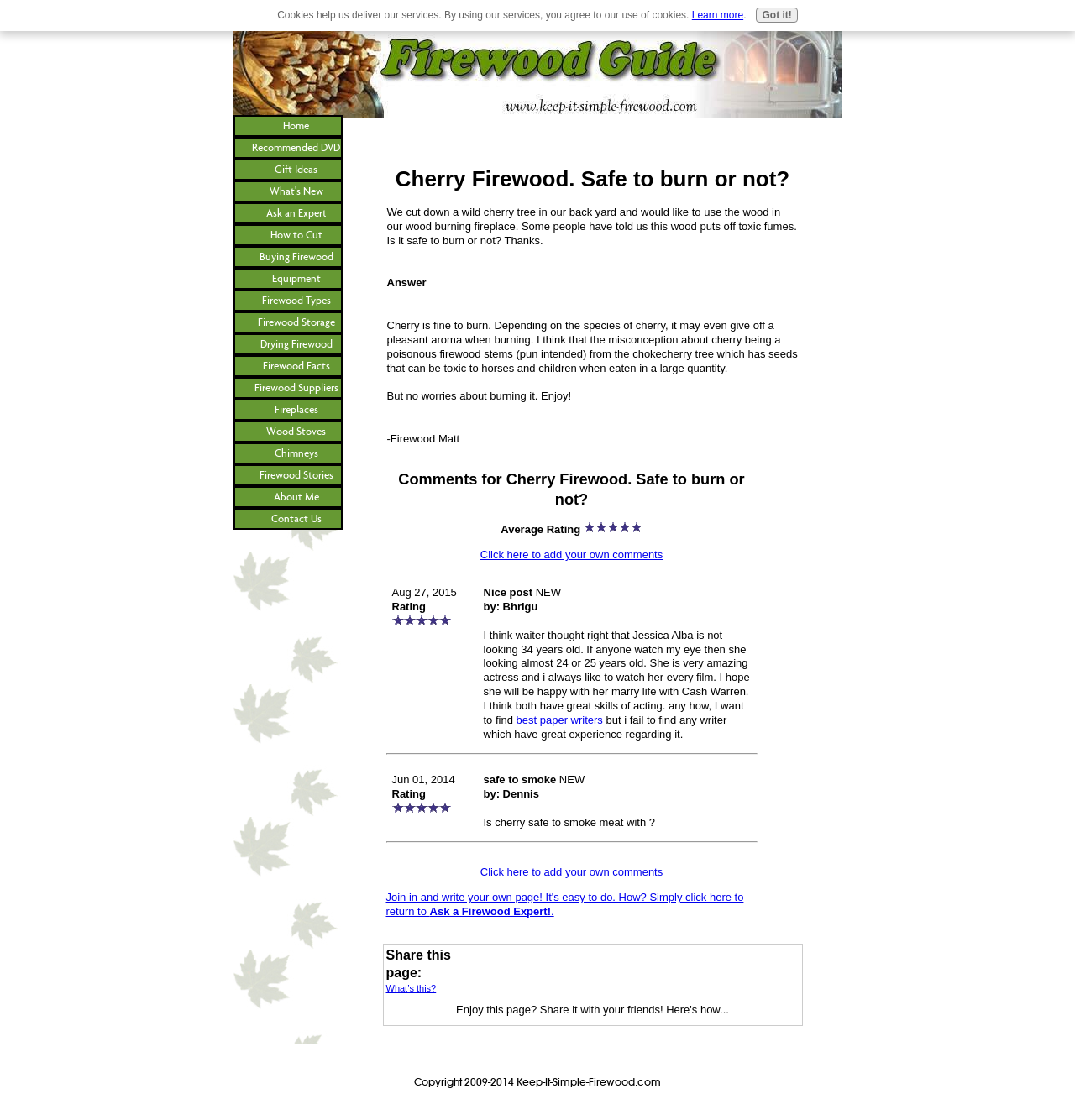What is the topic of the page?
From the image, respond with a single word or phrase.

Cherry firewood